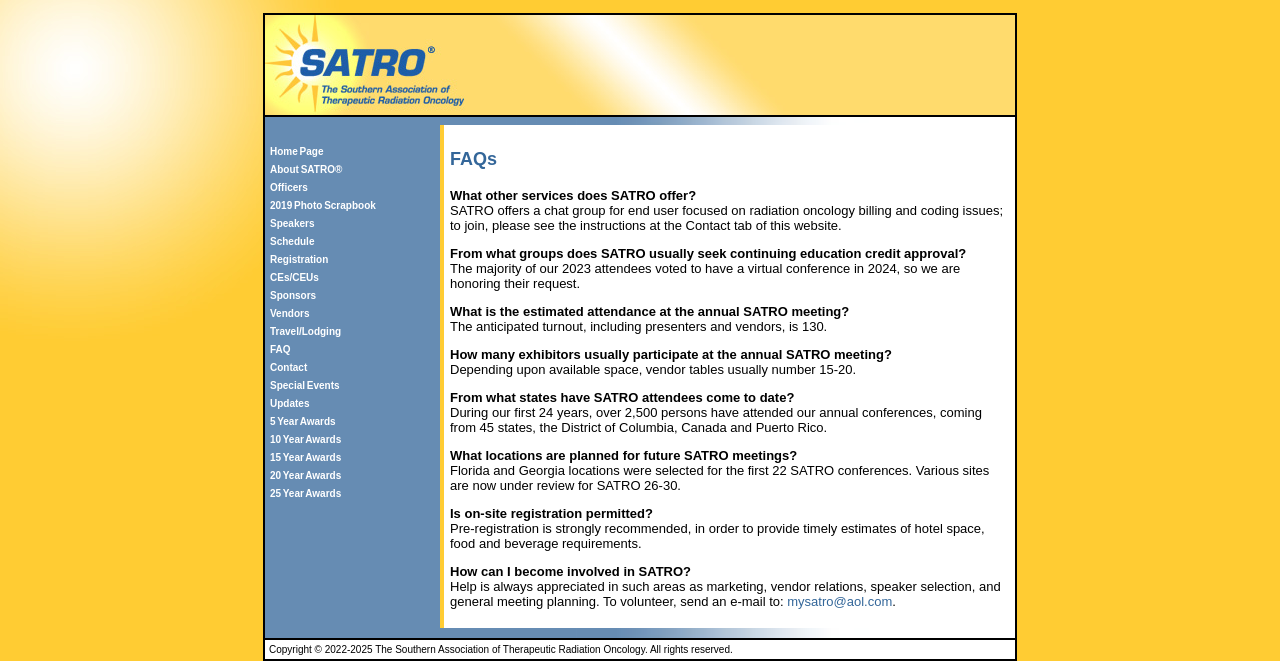Return the bounding box coordinates of the UI element that corresponds to this description: "Books I Recommend". The coordinates must be given as four float numbers in the range of 0 and 1, [left, top, right, bottom].

None